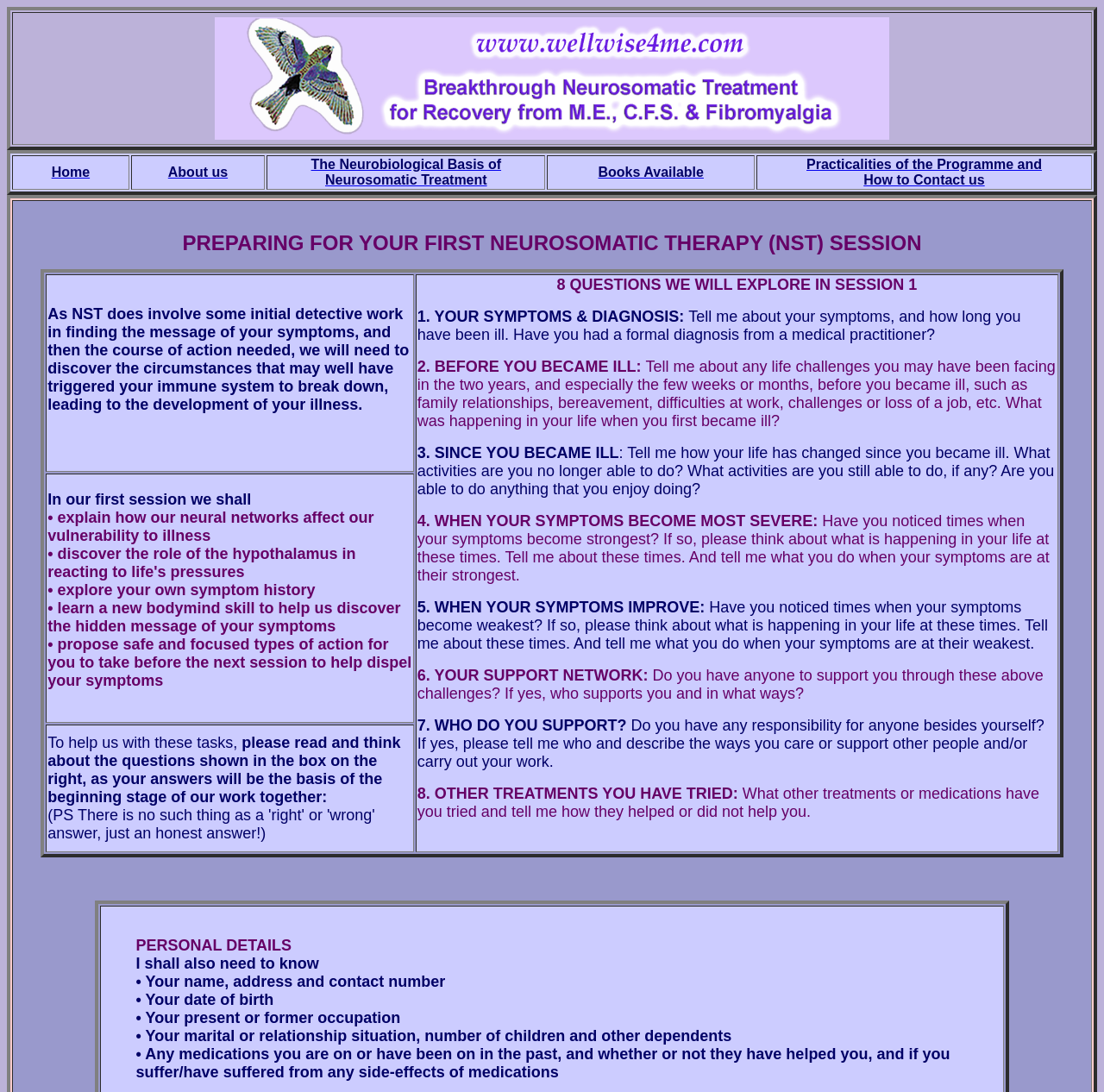Refer to the element description Books Available and identify the corresponding bounding box in the screenshot. Format the coordinates as (top-left x, top-left y, bottom-right x, bottom-right y) with values in the range of 0 to 1.

[0.542, 0.151, 0.637, 0.164]